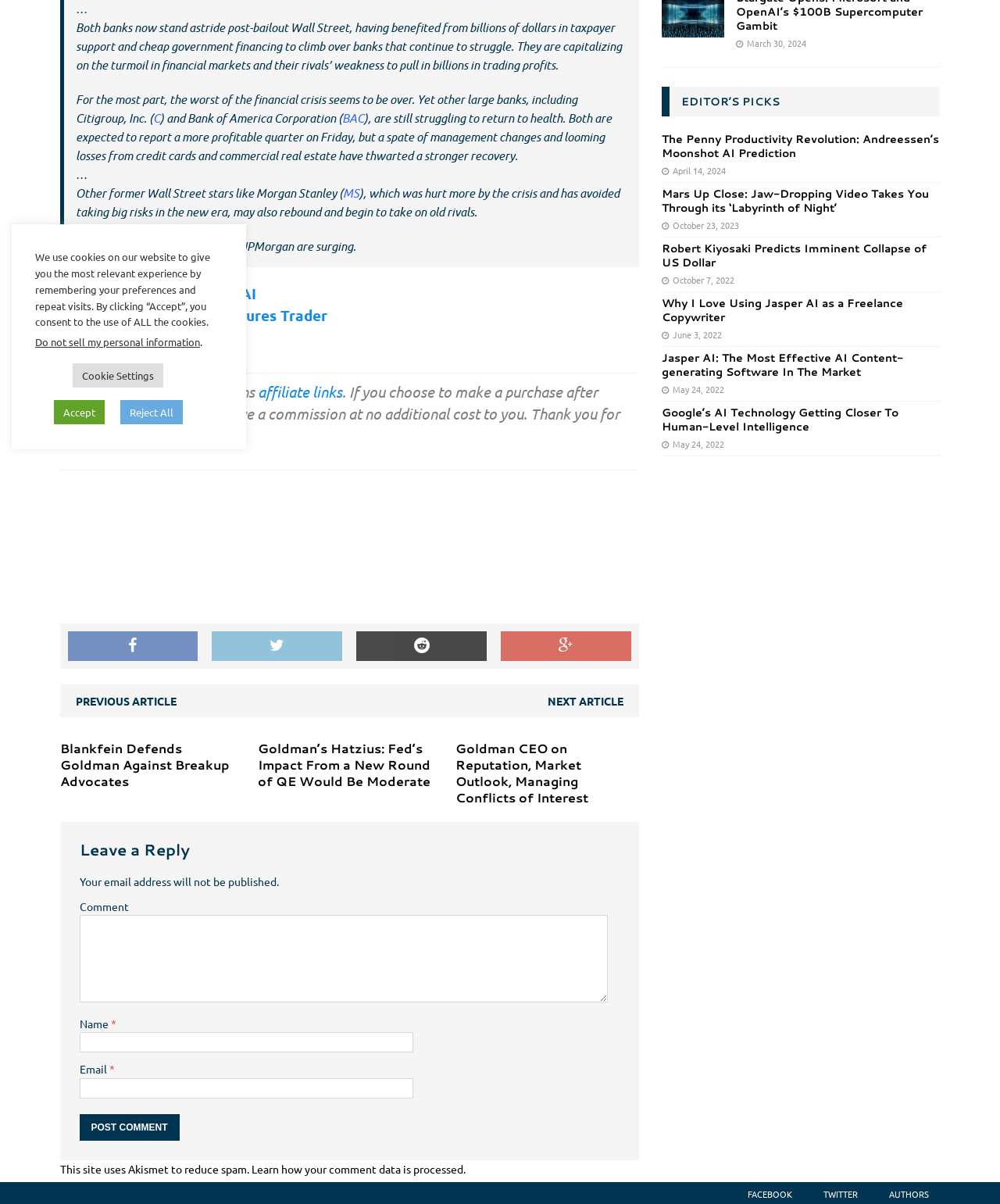Please specify the bounding box coordinates in the format (top-left x, top-left y, bottom-right x, bottom-right y), with values ranging from 0 to 1. Identify the bounding box for the UI component described as follows: parent_node: Email * name="email"

[0.079, 0.896, 0.413, 0.913]